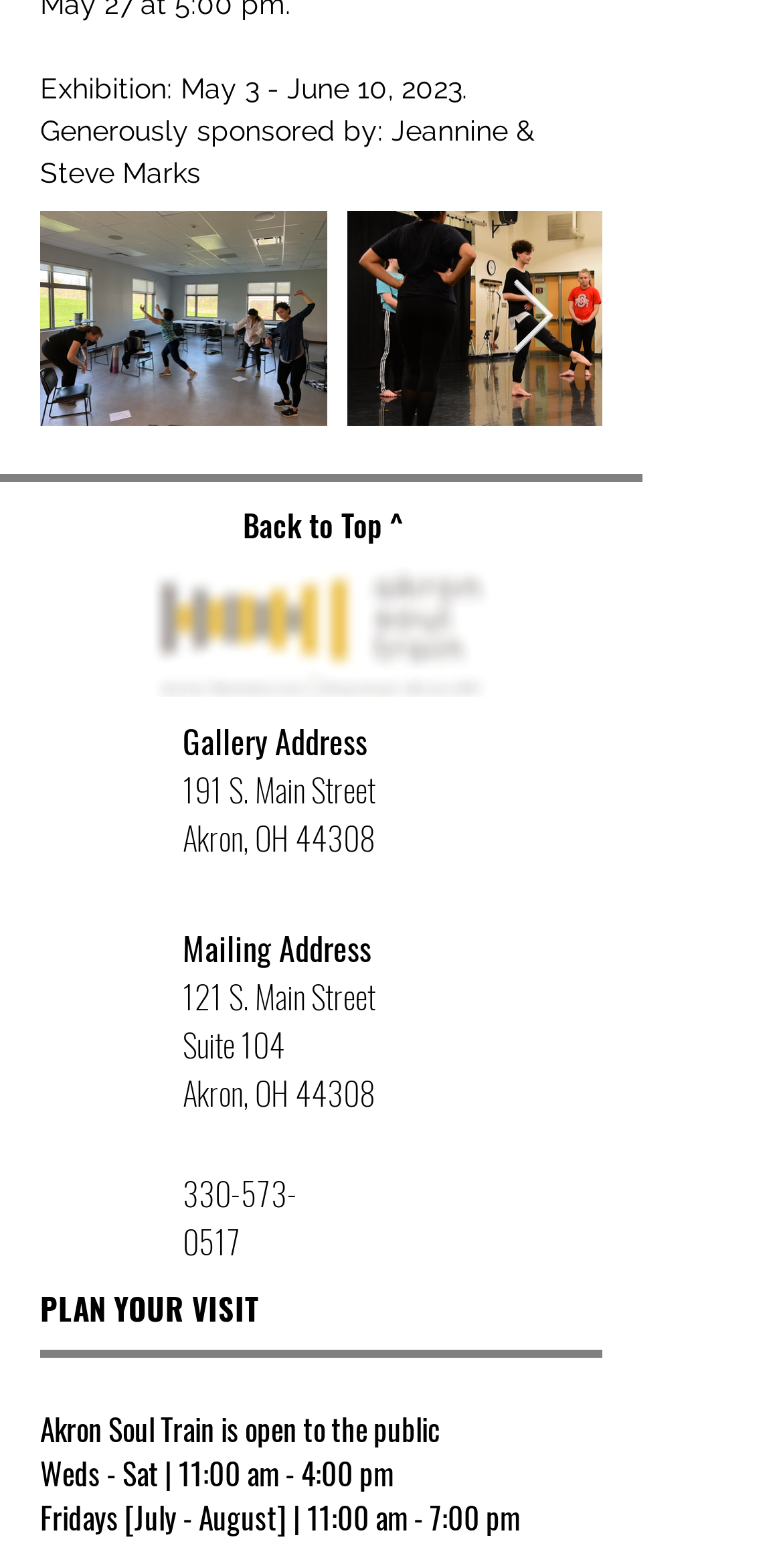Please determine the bounding box coordinates for the UI element described here. Use the format (top-left x, top-left y, bottom-right x, bottom-right y) with values bounded between 0 and 1: aria-label="Next Item"

[0.651, 0.178, 0.71, 0.228]